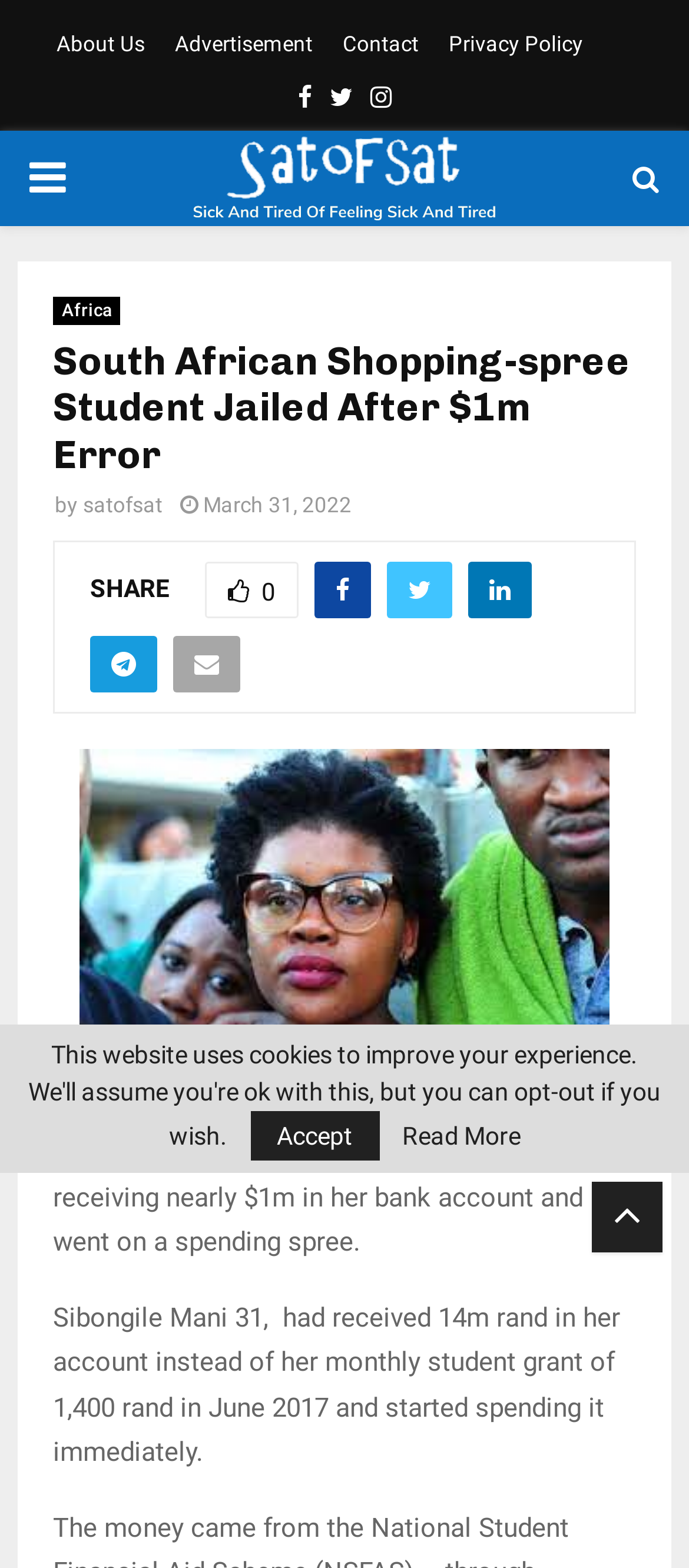Pinpoint the bounding box coordinates for the area that should be clicked to perform the following instruction: "Share the article".

[0.131, 0.366, 0.246, 0.384]